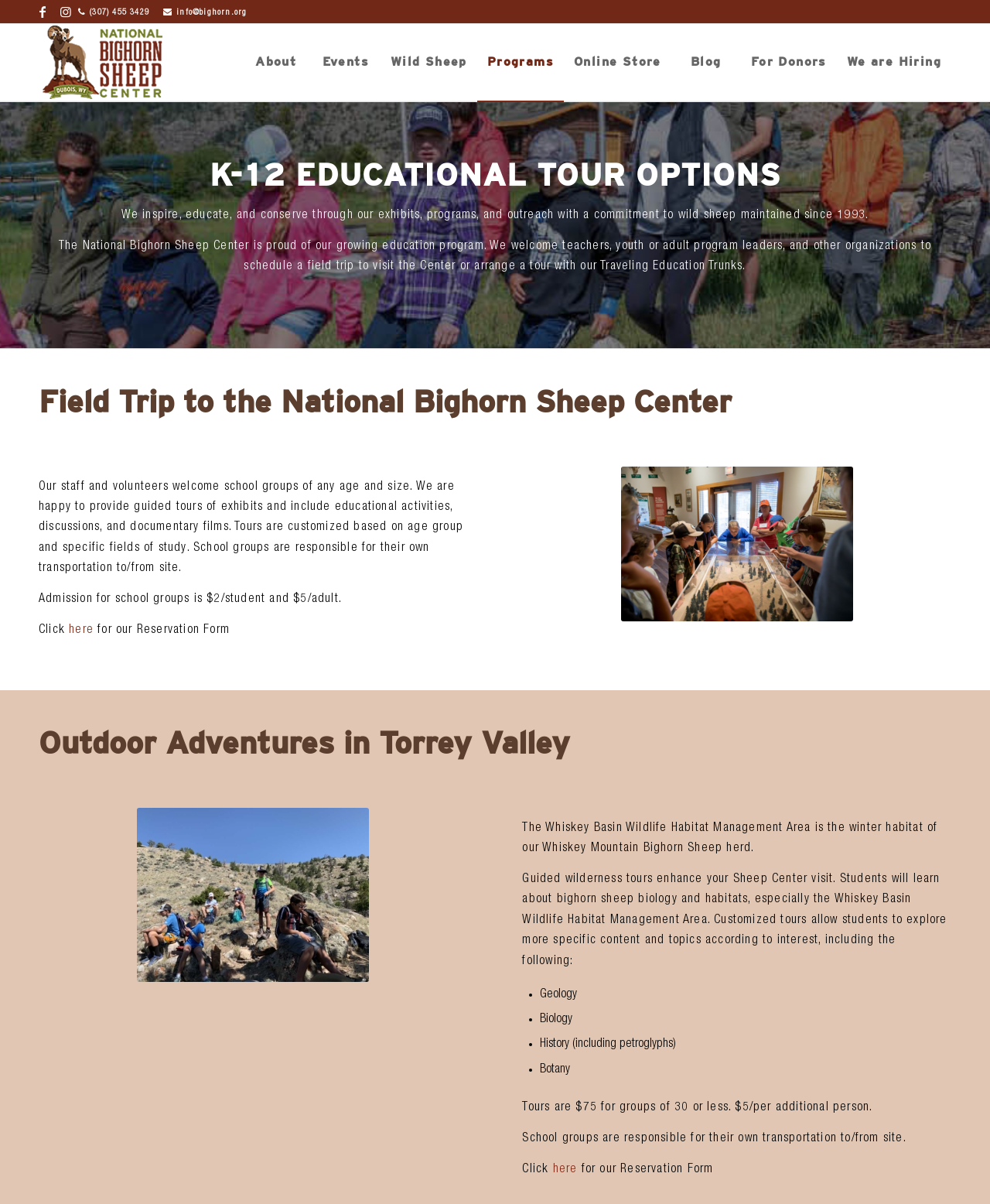Respond concisely with one word or phrase to the following query:
What is the name of the winter habitat of the Whiskey Mountain Bighorn Sheep herd?

Whiskey Basin Wildlife Habitat Management Area